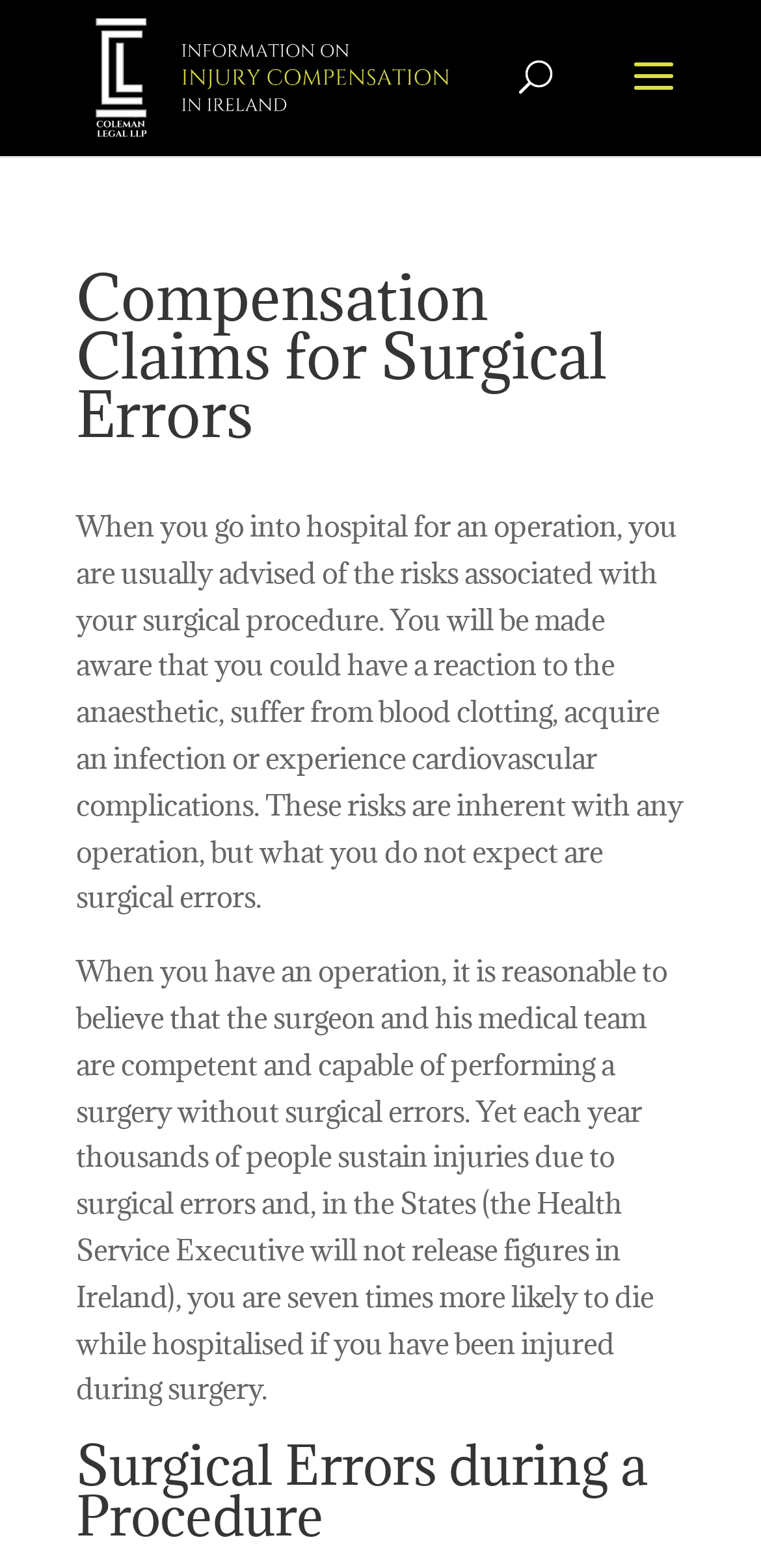Based on the image, please elaborate on the answer to the following question:
What is the purpose of the freephone legal claims advice service?

Based on the webpage content, it is clear that the freephone legal claims advice service is provided to discuss cases related to surgical errors, allowing individuals to seek expert advice on claiming compensation.